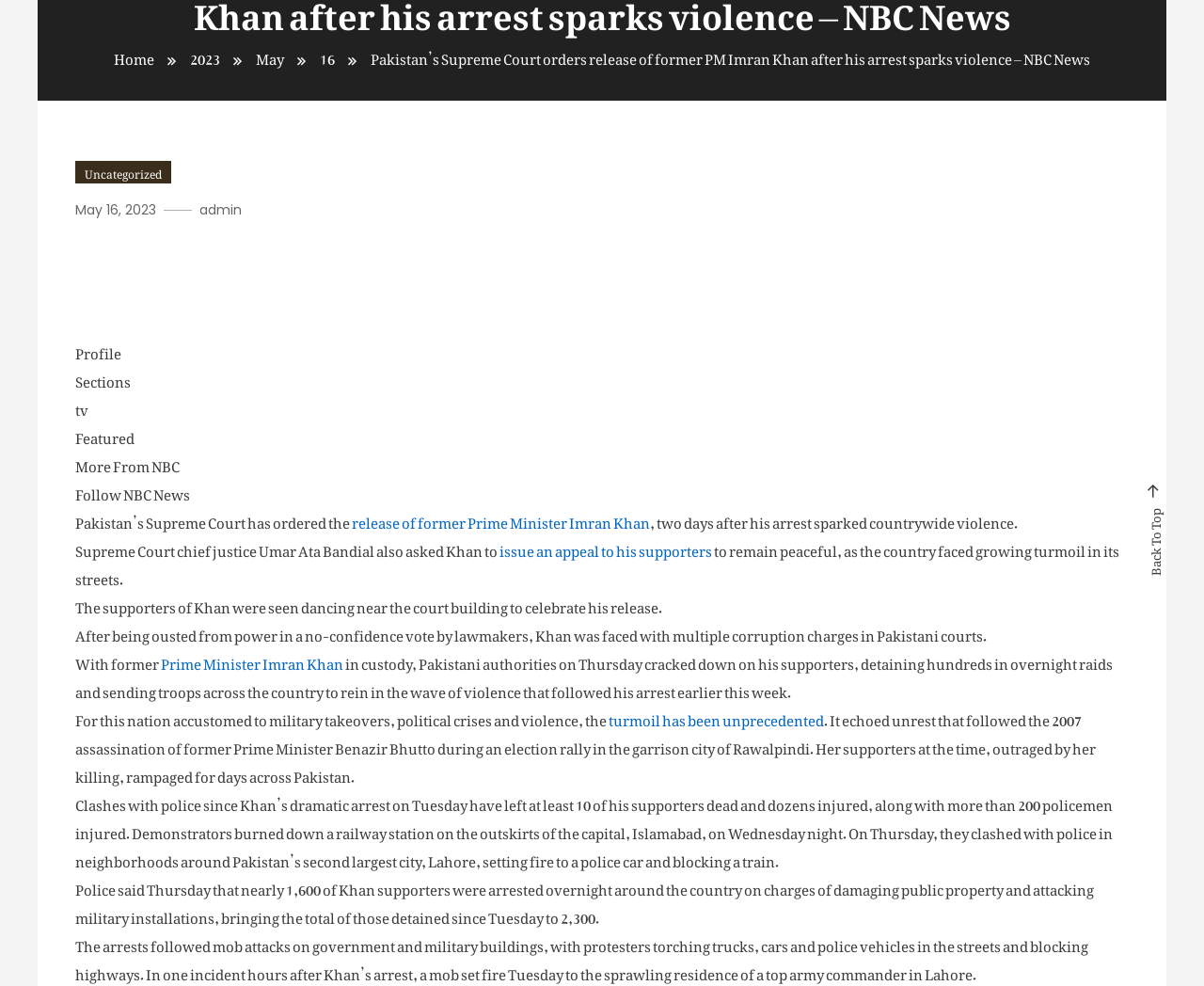Using the description "May 16, 2023", predict the bounding box of the relevant HTML element.

[0.062, 0.203, 0.13, 0.222]